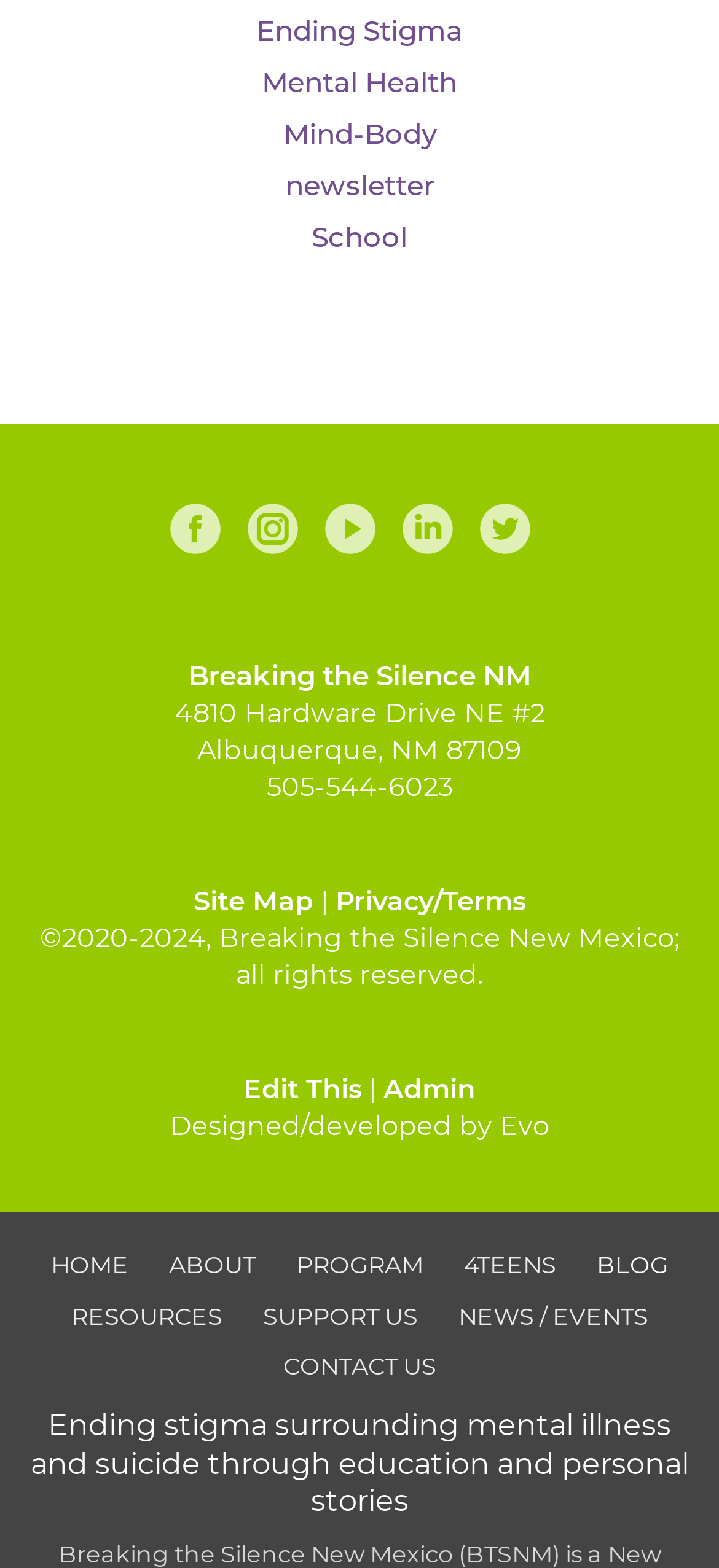Please provide a comprehensive answer to the question based on the screenshot: What are the main sections of the website?

I found the main sections of the website by looking at the links at the bottom of the webpage, which include HOME, ABOUT, PROGRAM, 4TEENS, BLOG, RESOURCES, SUPPORT US, NEWS / EVENTS, and CONTACT US.